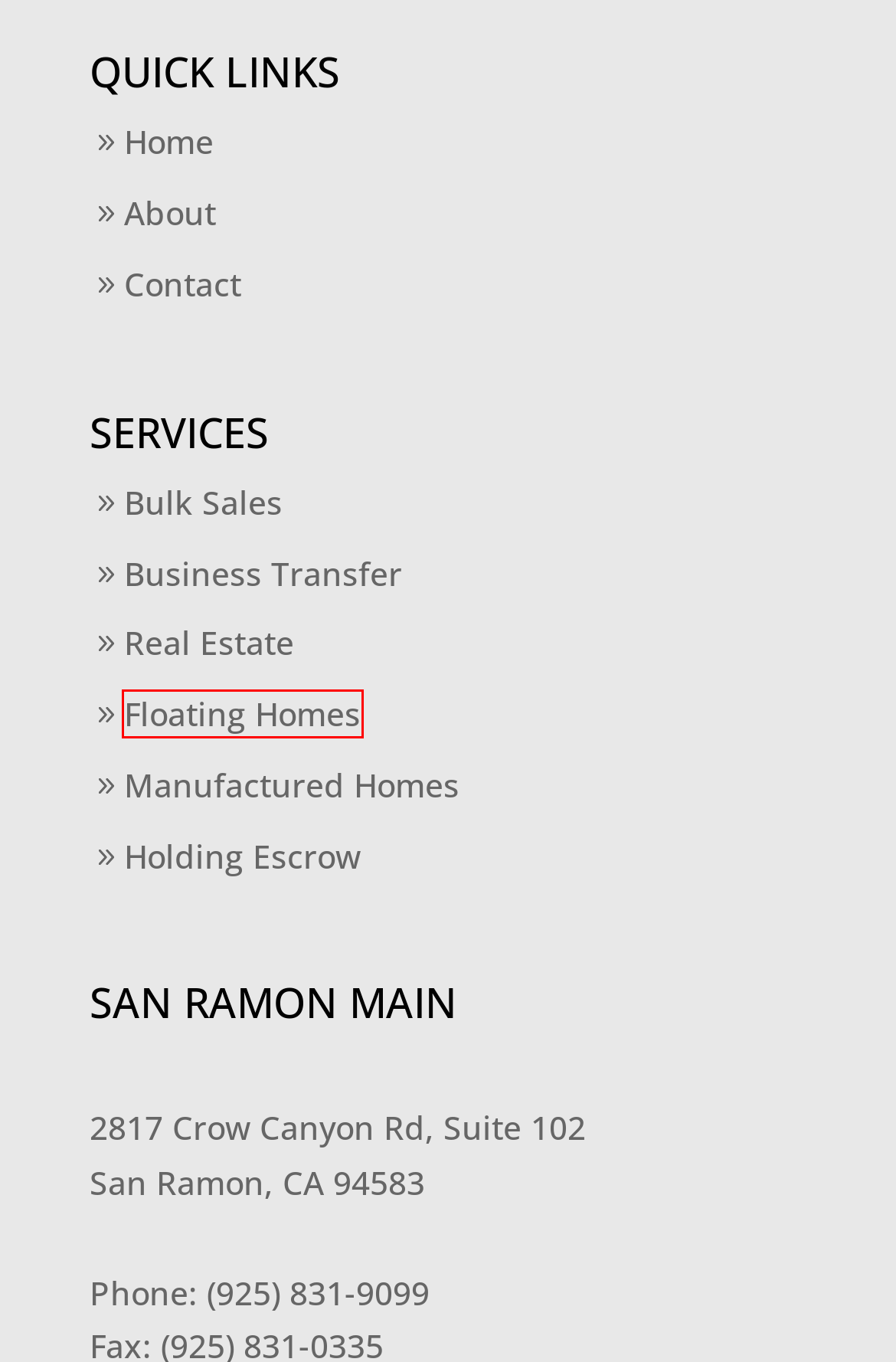You have received a screenshot of a webpage with a red bounding box indicating a UI element. Please determine the most fitting webpage description that matches the new webpage after clicking on the indicated element. The choices are:
A. Real Estate Contract | San Ramon Small Business for Sale
B. Transferring a Business | Danville | San Ramon Business for Sale
C. Holding Escrow | Bay Area Escrow Services
D. Business Transfer | Bay Area Escrow Services
E. Manufactured Homes | Bay Area Escrow Services
F. Residential Escrow | Selling a House | Selling a Home
G. Contact Bay Area Escrow | Trusted Escrow Services
H. Bulk Sales | Bay Area Escrow Services

F